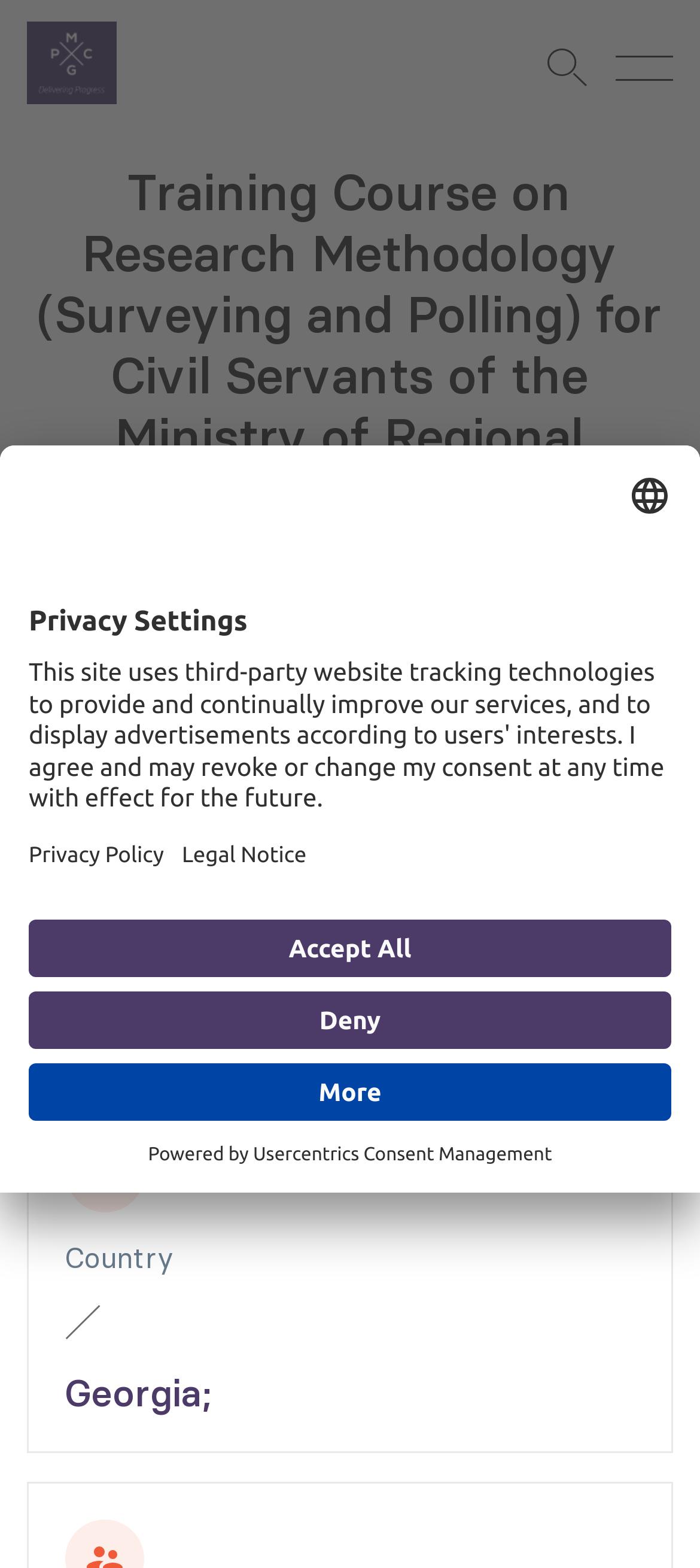Based on what you see in the screenshot, provide a thorough answer to this question: What is the project client?

The project client is Tetra Tech ARD, which is mentioned in the webpage content, specifically in the section with the heading 'Project Client' and the bounding box coordinates [0.092, 0.627, 0.908, 0.656].